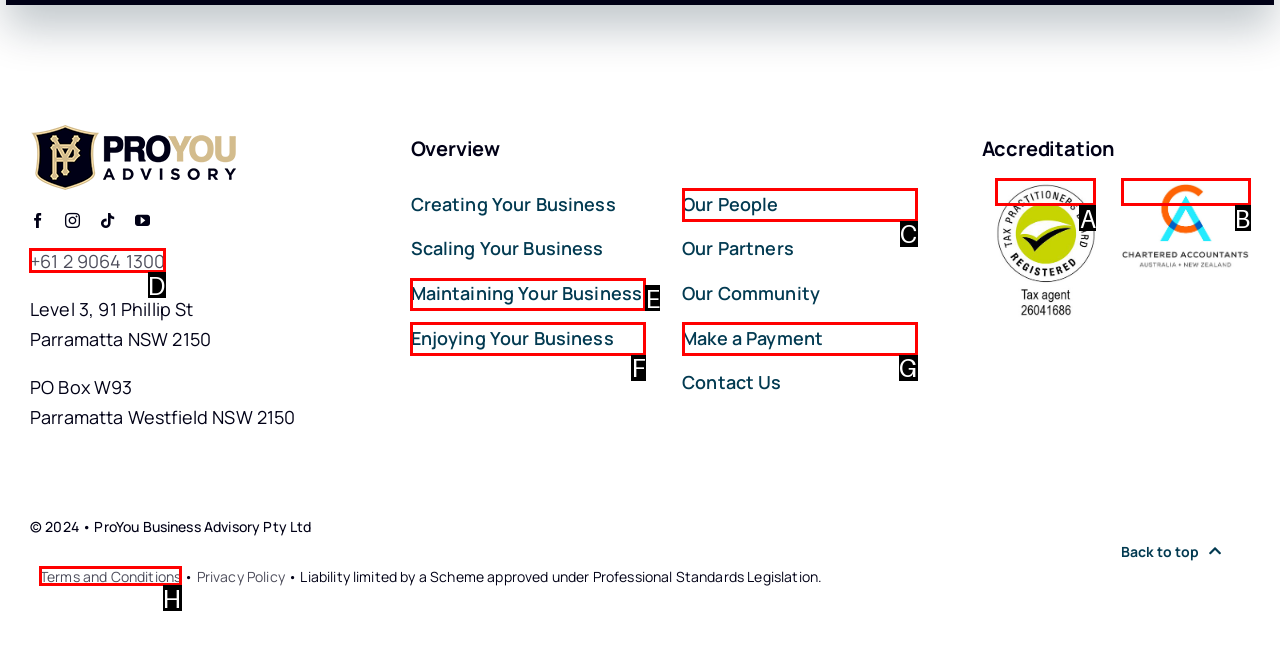Select the option that matches the description: Maintaining Your Business. Answer with the letter of the correct option directly.

E